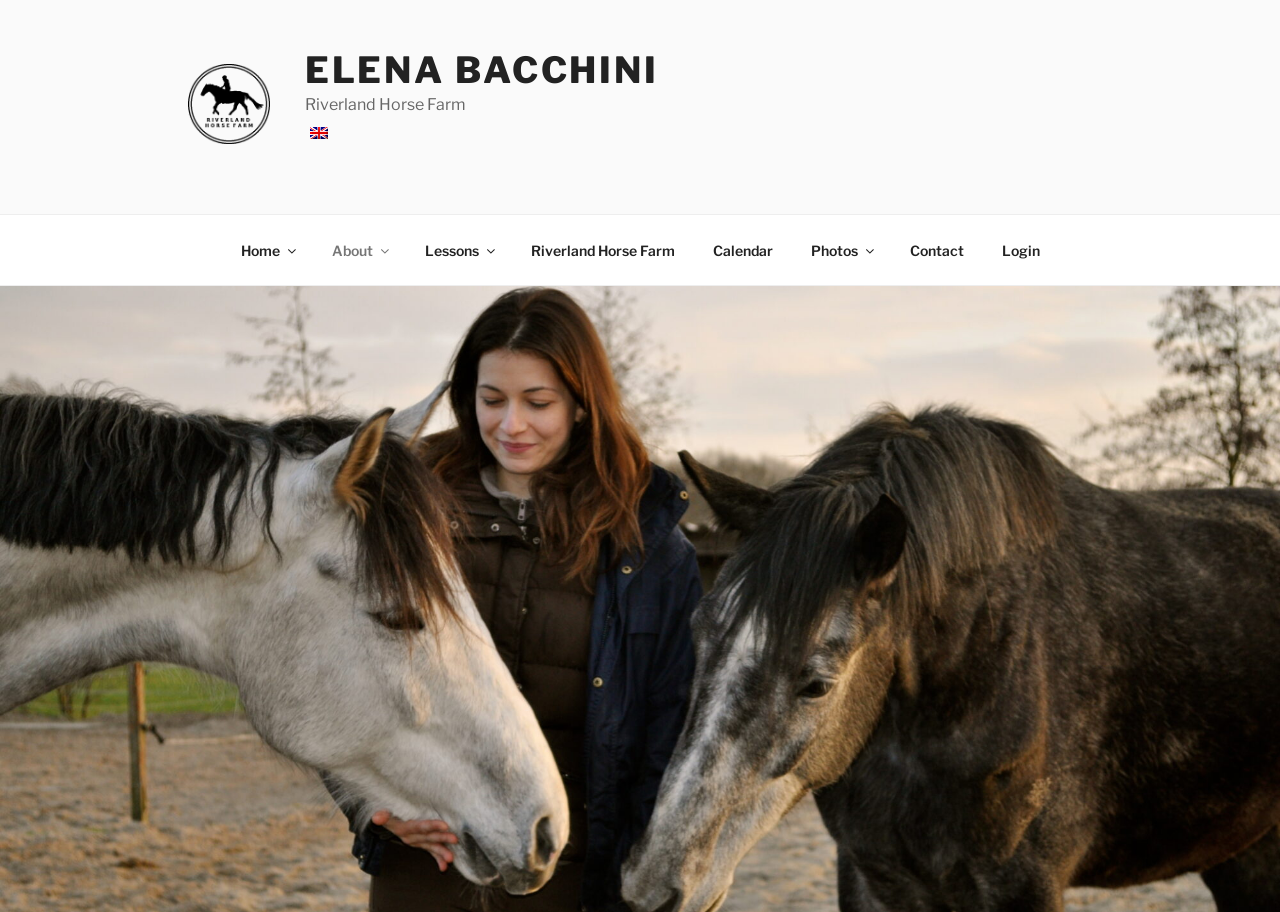Predict the bounding box of the UI element based on this description: "Riverland Horse Farm".

[0.401, 0.247, 0.541, 0.301]